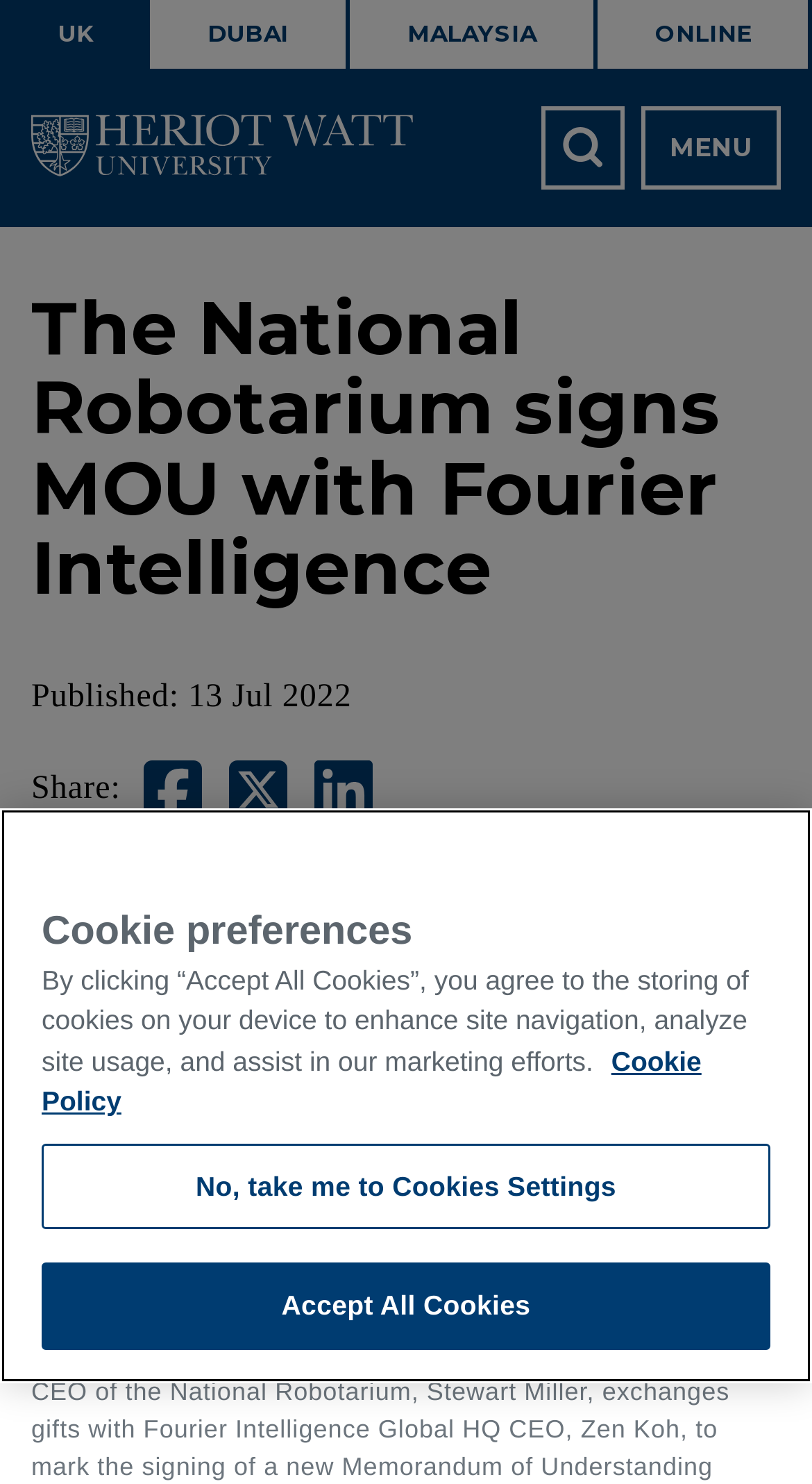Please identify the bounding box coordinates of the area that needs to be clicked to follow this instruction: "Open search panel".

[0.667, 0.072, 0.769, 0.128]